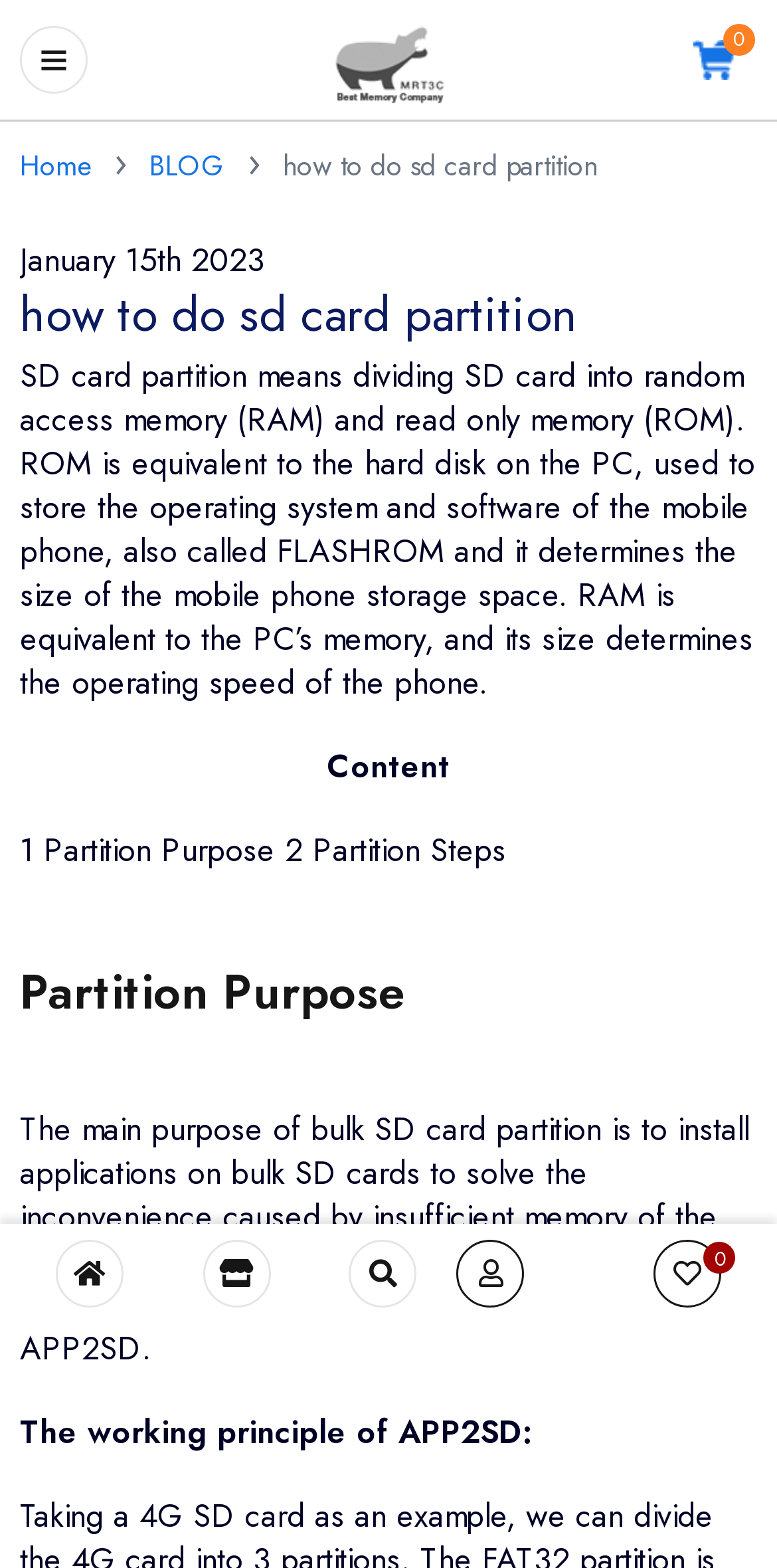When was the article published?
Use the image to answer the question with a single word or phrase.

January 15th 2023